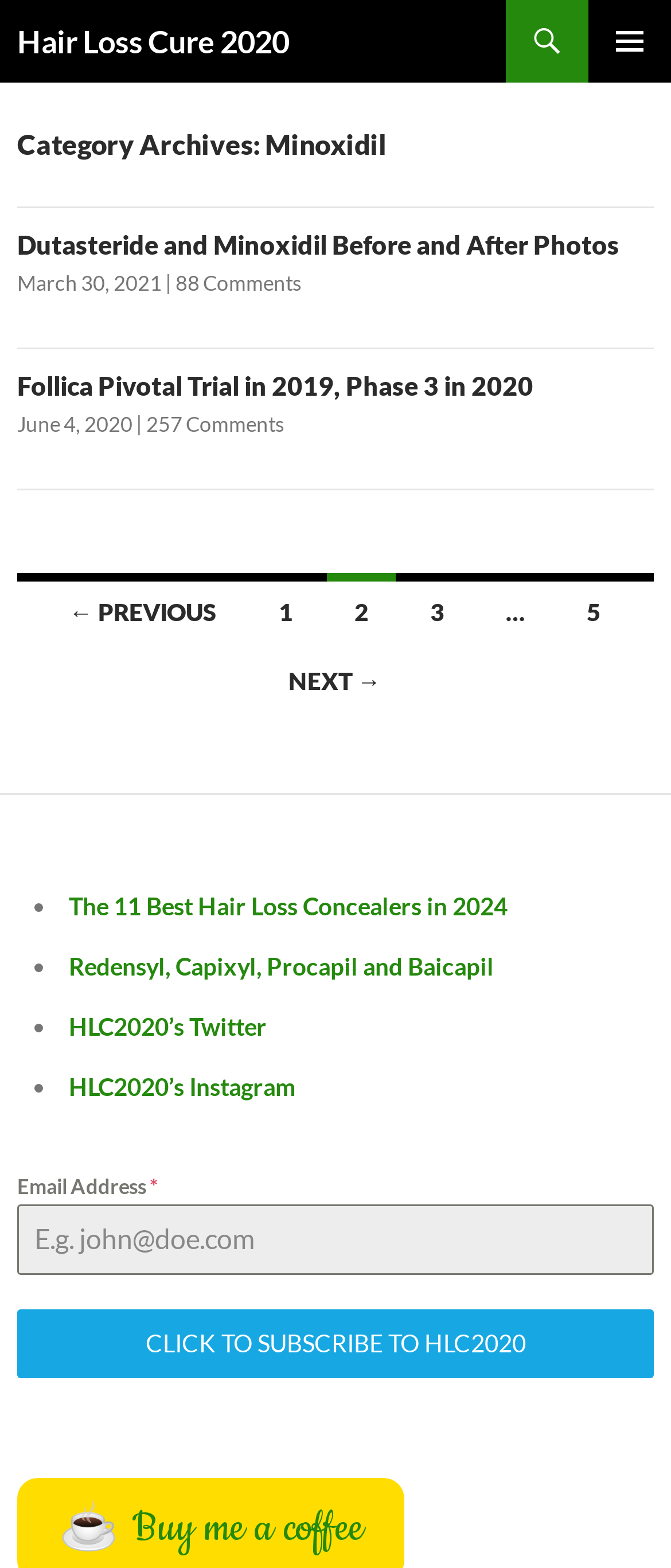Determine the bounding box coordinates of the clickable element to achieve the following action: 'Subscribe to HLC2020'. Provide the coordinates as four float values between 0 and 1, formatted as [left, top, right, bottom].

[0.026, 0.835, 0.974, 0.879]